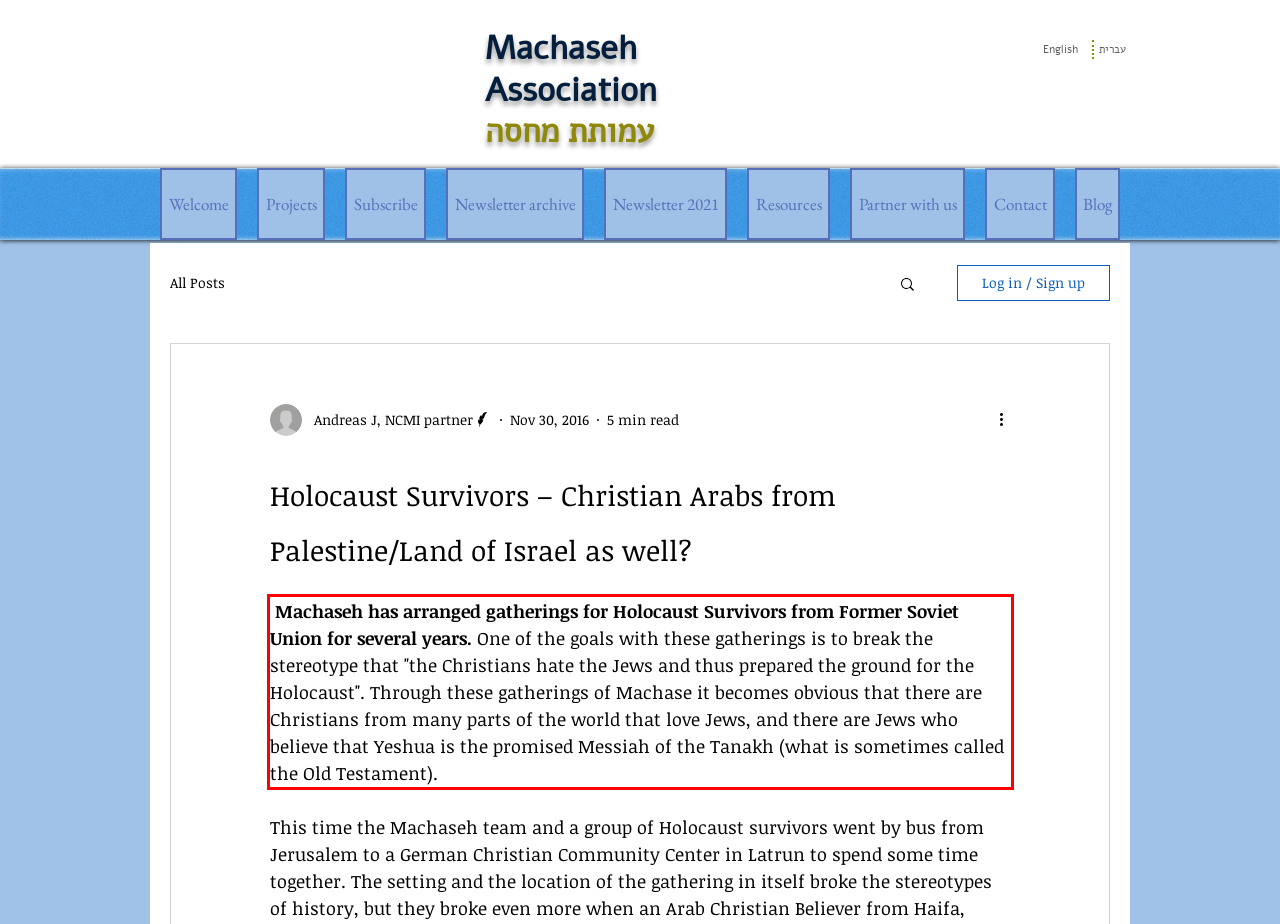Given a screenshot of a webpage, identify the red bounding box and perform OCR to recognize the text within that box.

Machaseh has arranged gatherings for Holocaust Survivors from Former Soviet Union for several years. One of the goals with these gatherings is to break the stereotype that "the Christians hate the Jews and thus prepared the ground for the Holocaust". Through these gatherings of Machase it becomes obvious that there are Christians from many parts of the world that love Jews, and there are Jews who believe that Yeshua is the promised Messiah of the Tanakh (what is sometimes called the Old Testament).